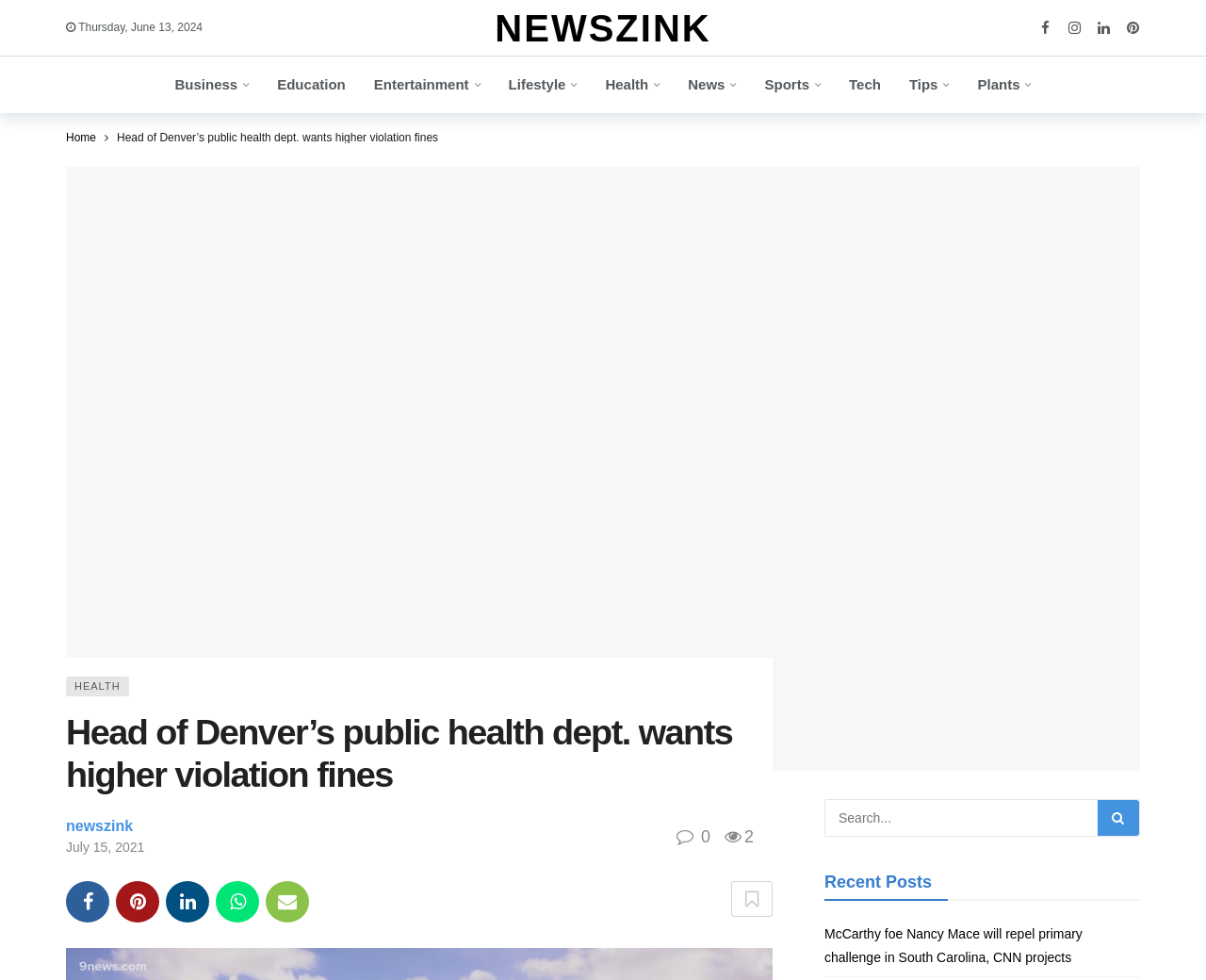What is the section below the news article?
Using the image as a reference, give a one-word or short phrase answer.

Recent Posts